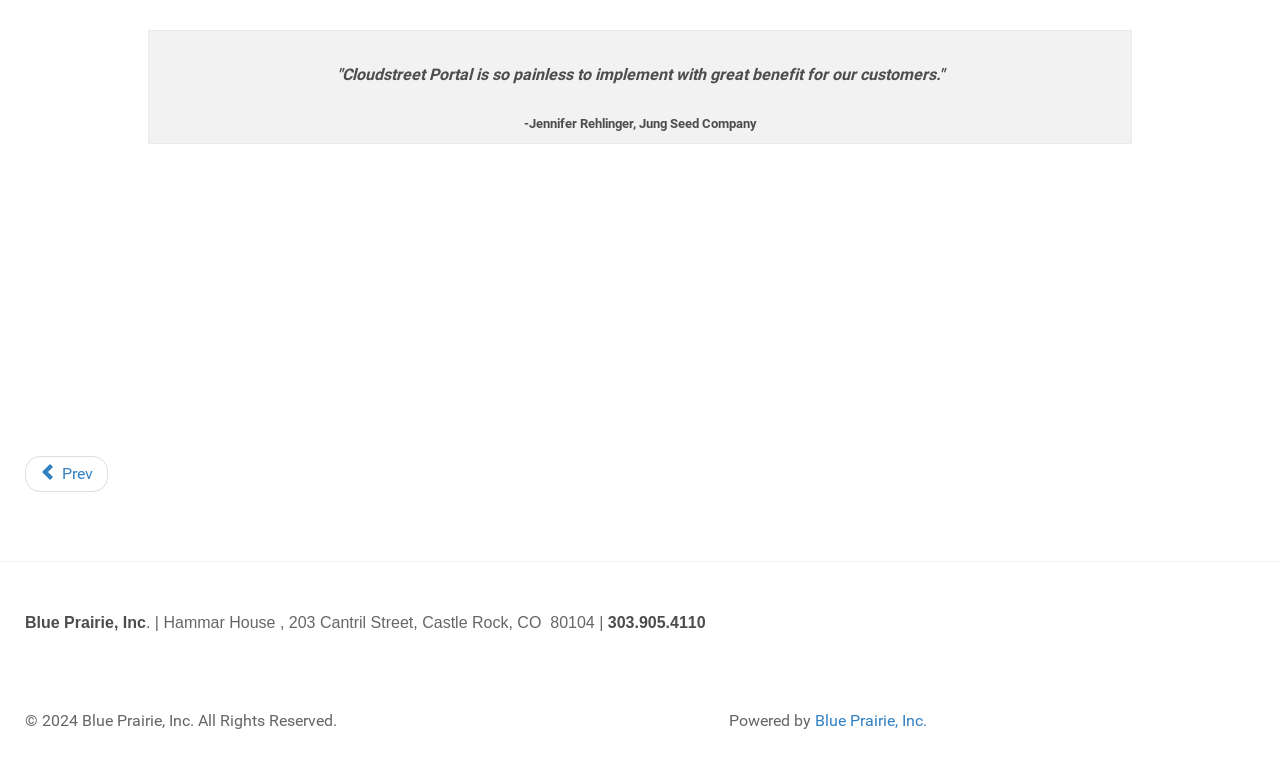Identify the bounding box of the UI component described as: "Prev".

[0.02, 0.602, 0.084, 0.65]